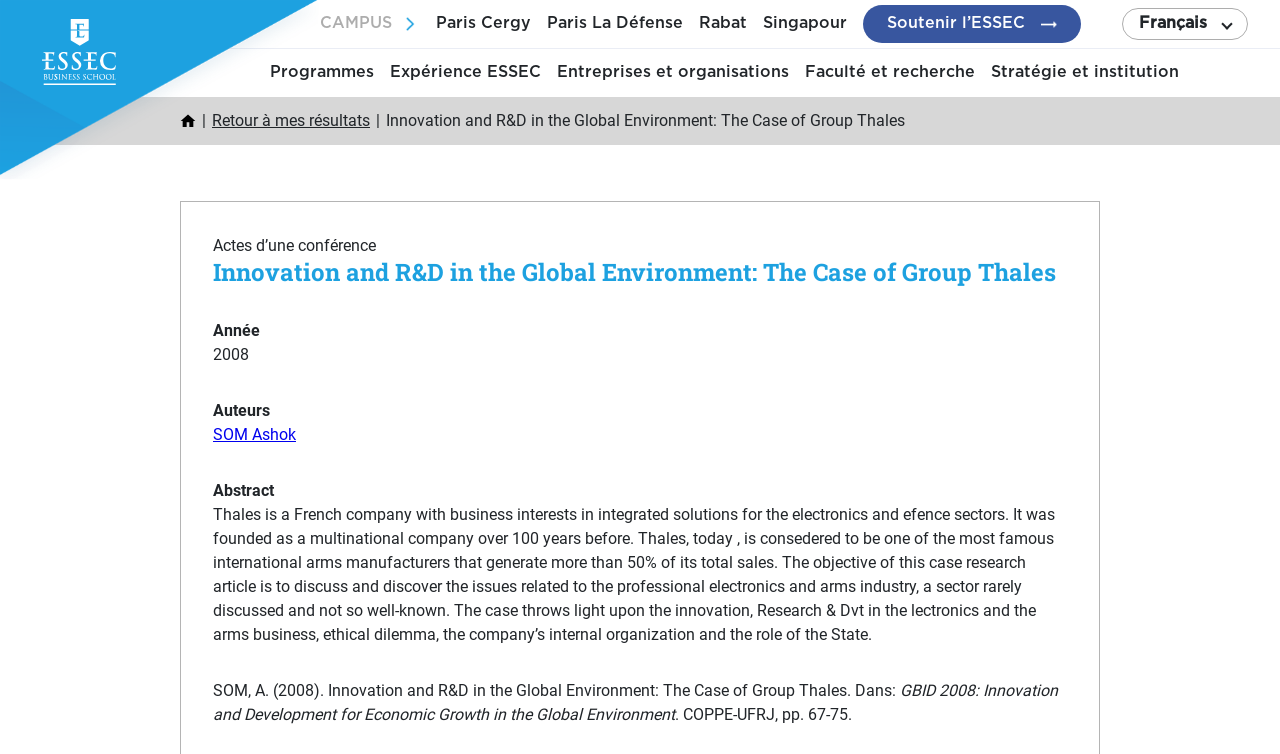Bounding box coordinates are specified in the format (top-left x, top-left y, bottom-right x, bottom-right y). All values are floating point numbers bounded between 0 and 1. Please provide the bounding box coordinate of the region this sentence describes: Programmes

[0.211, 0.082, 0.292, 0.111]